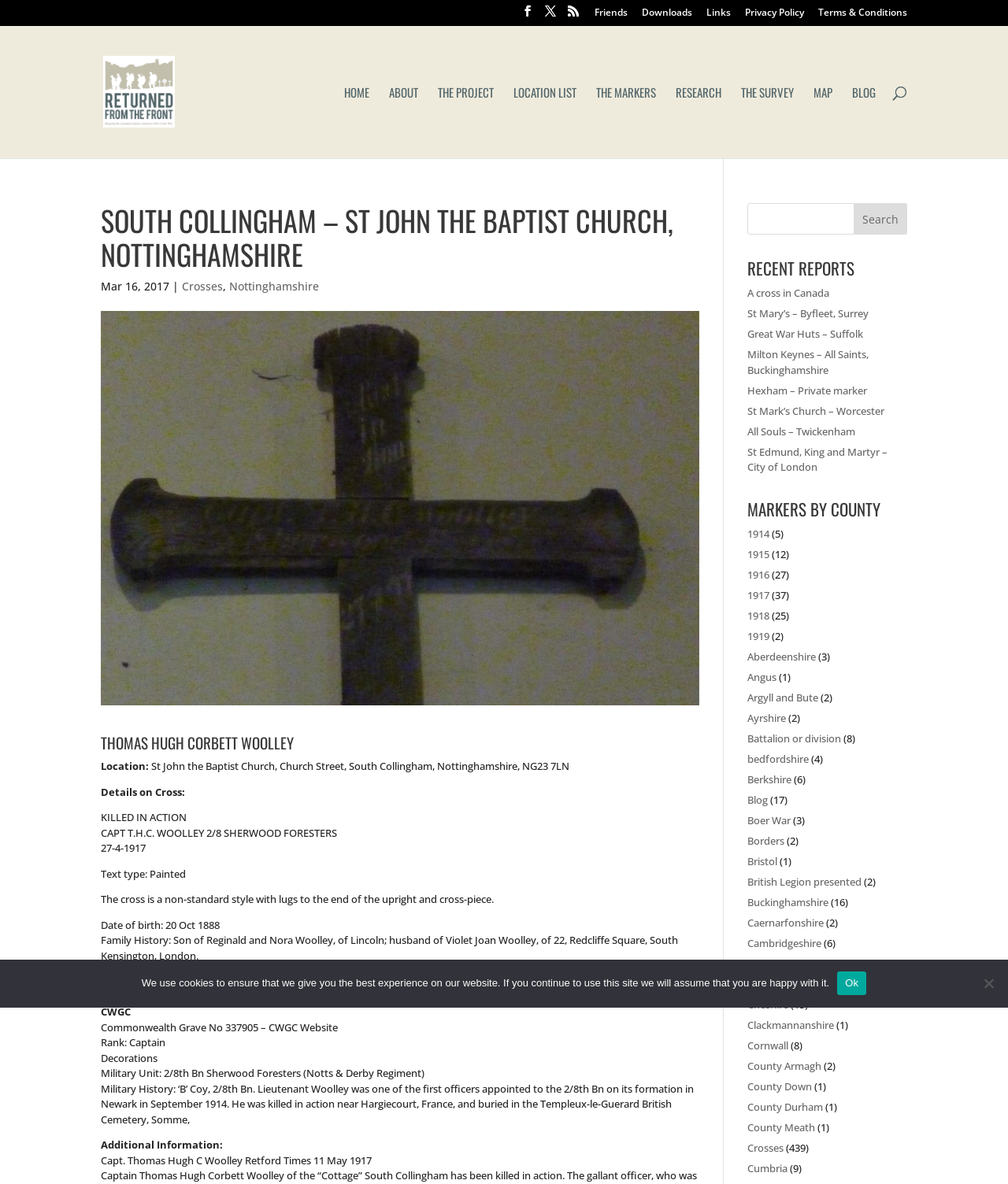Specify the bounding box coordinates of the region I need to click to perform the following instruction: "Click the 'Syllabus' link". The coordinates must be four float numbers in the range of 0 to 1, i.e., [left, top, right, bottom].

None